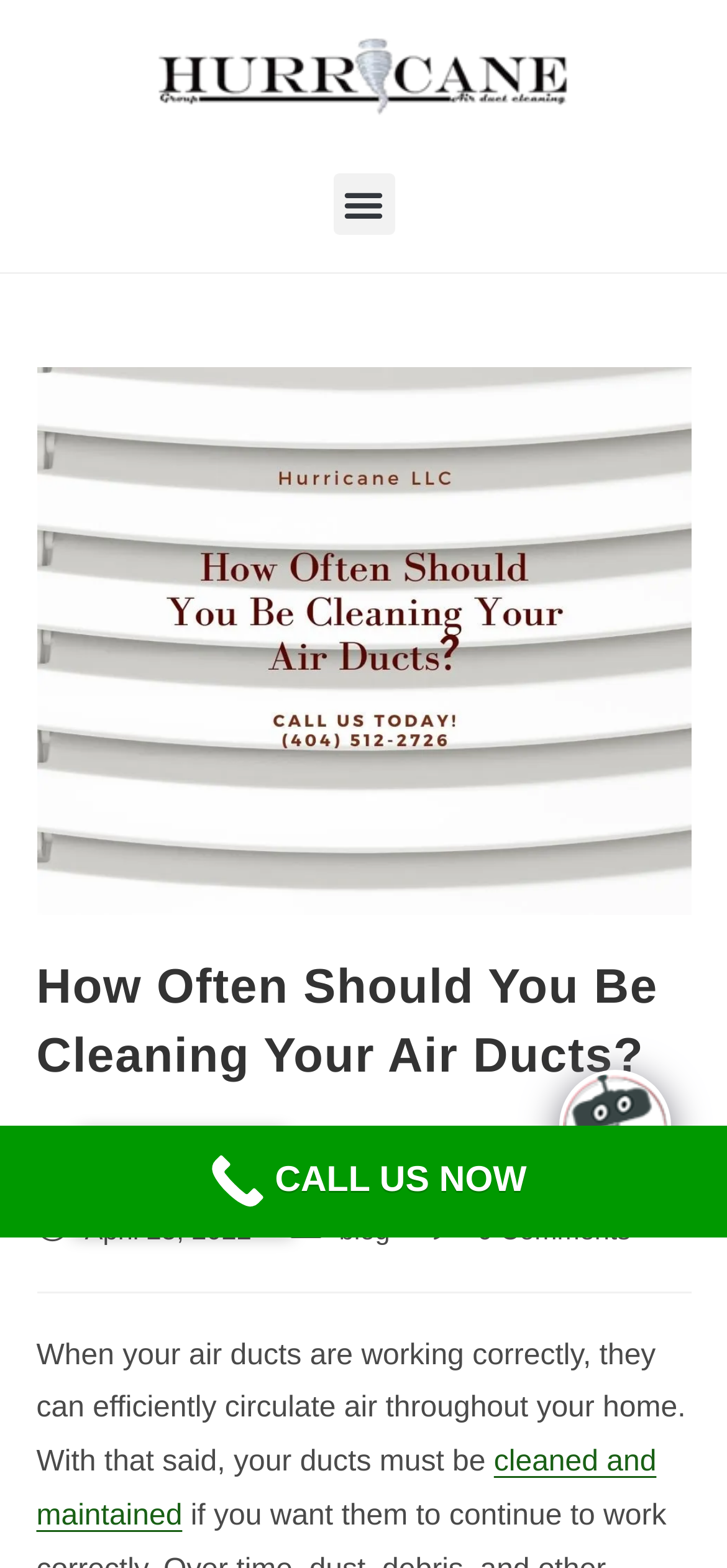Write an elaborate caption that captures the essence of the webpage.

The webpage appears to be a blog post about air duct cleaning, with a focus on the importance of regular maintenance. At the top left of the page, there is a logo for "HURRICANE" accompanied by a link to the logo. Next to the logo, there is a menu toggle button. 

Below the logo and menu toggle, there is a large header that reads "How Often Should You Be Cleaning Your Air Ducts?" which takes up most of the width of the page. 

Underneath the header, there is a section that contains a brief description of the blog post, stating that air ducts must be cleaned and maintained to efficiently circulate air throughout the home. This section also contains a link to learn more about cleaning and maintaining air ducts.

To the right of this section, there are several links and pieces of information, including the author's email address, the date the post was published, a link to the blog, and a link to view comments. 

At the bottom right of the page, there is an image of a chat icon, and above it, there is a link to switch the language to English. 

Finally, at the very bottom of the page, there is a prominent call-to-action button that reads "CALL US NOW" and spans the entire width of the page.